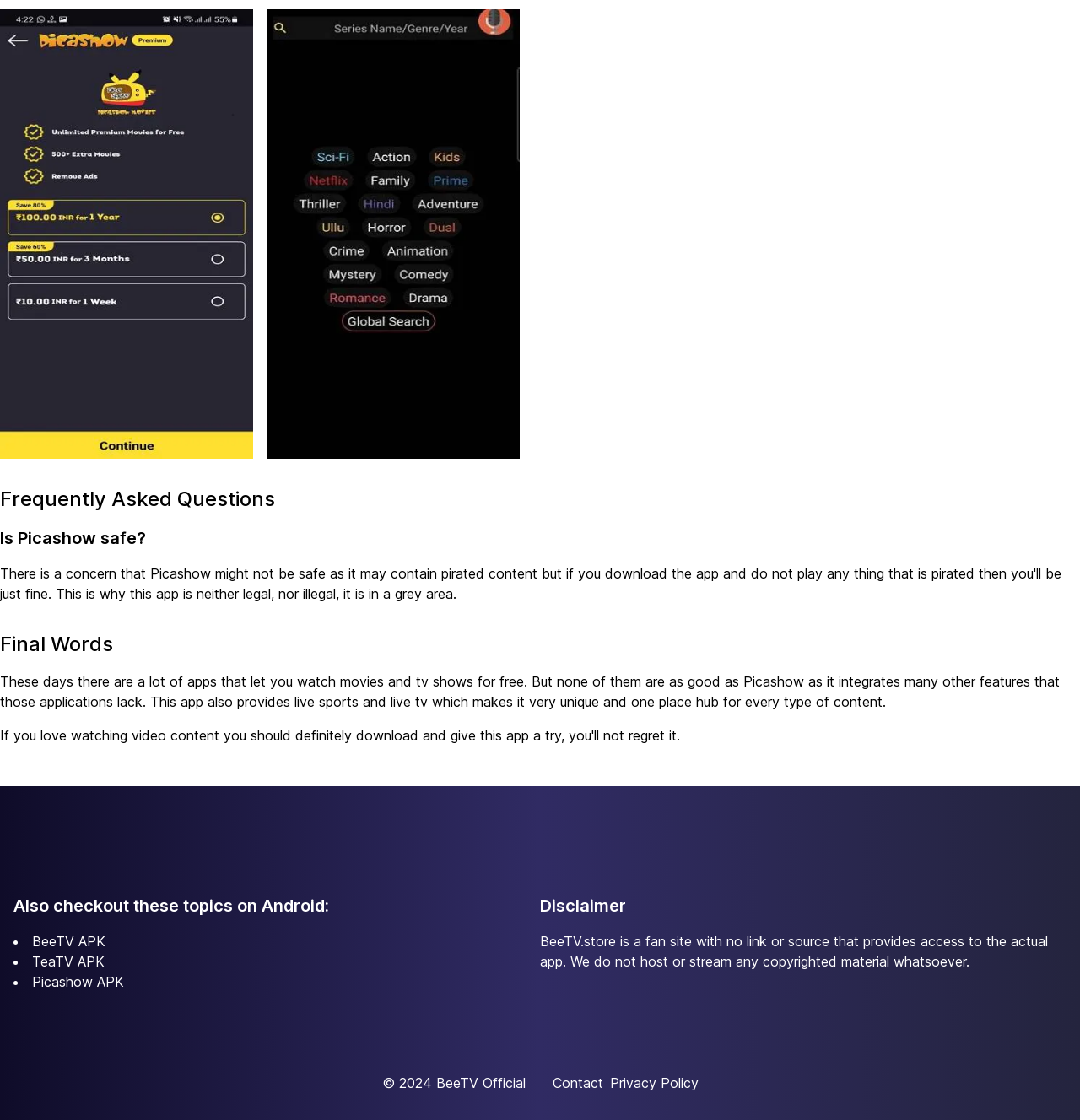What type of content is mentioned as being available on Picashow?
Using the image, respond with a single word or phrase.

Movies, TV shows, live sports, live TV